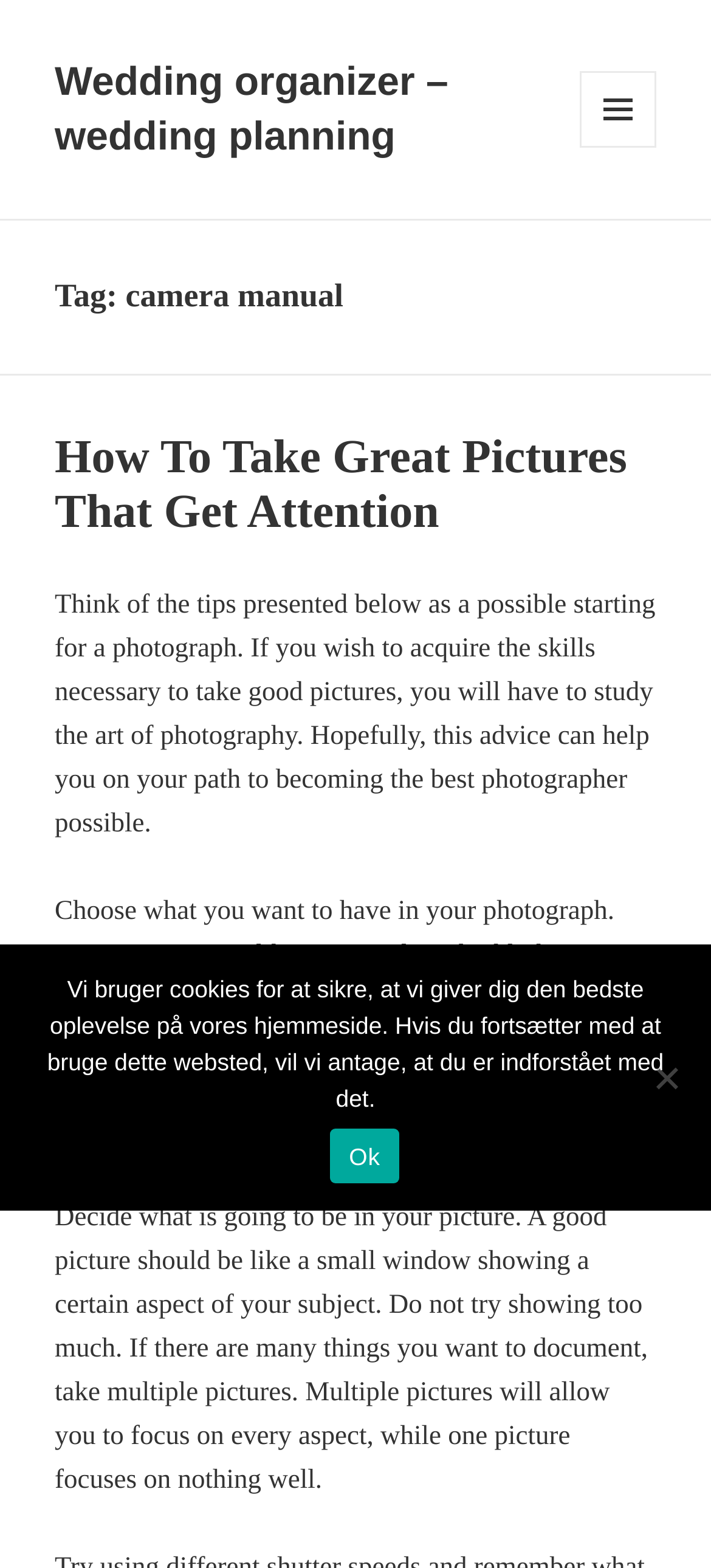Find the bounding box coordinates of the UI element according to this description: "Menu og widgets".

[0.815, 0.045, 0.923, 0.094]